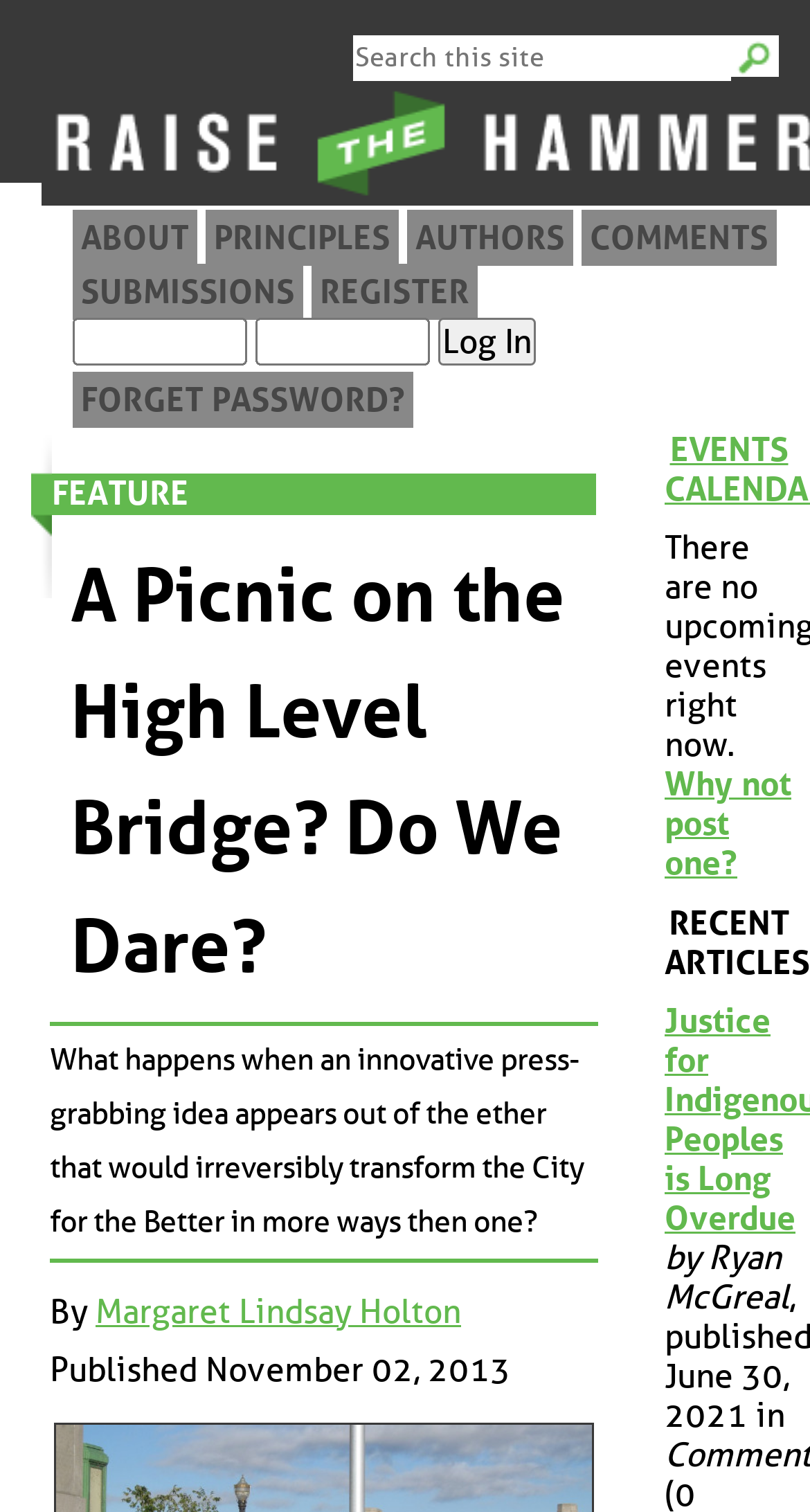Kindly respond to the following question with a single word or a brief phrase: 
Who is the author of the featured article?

Margaret Lindsay Holton